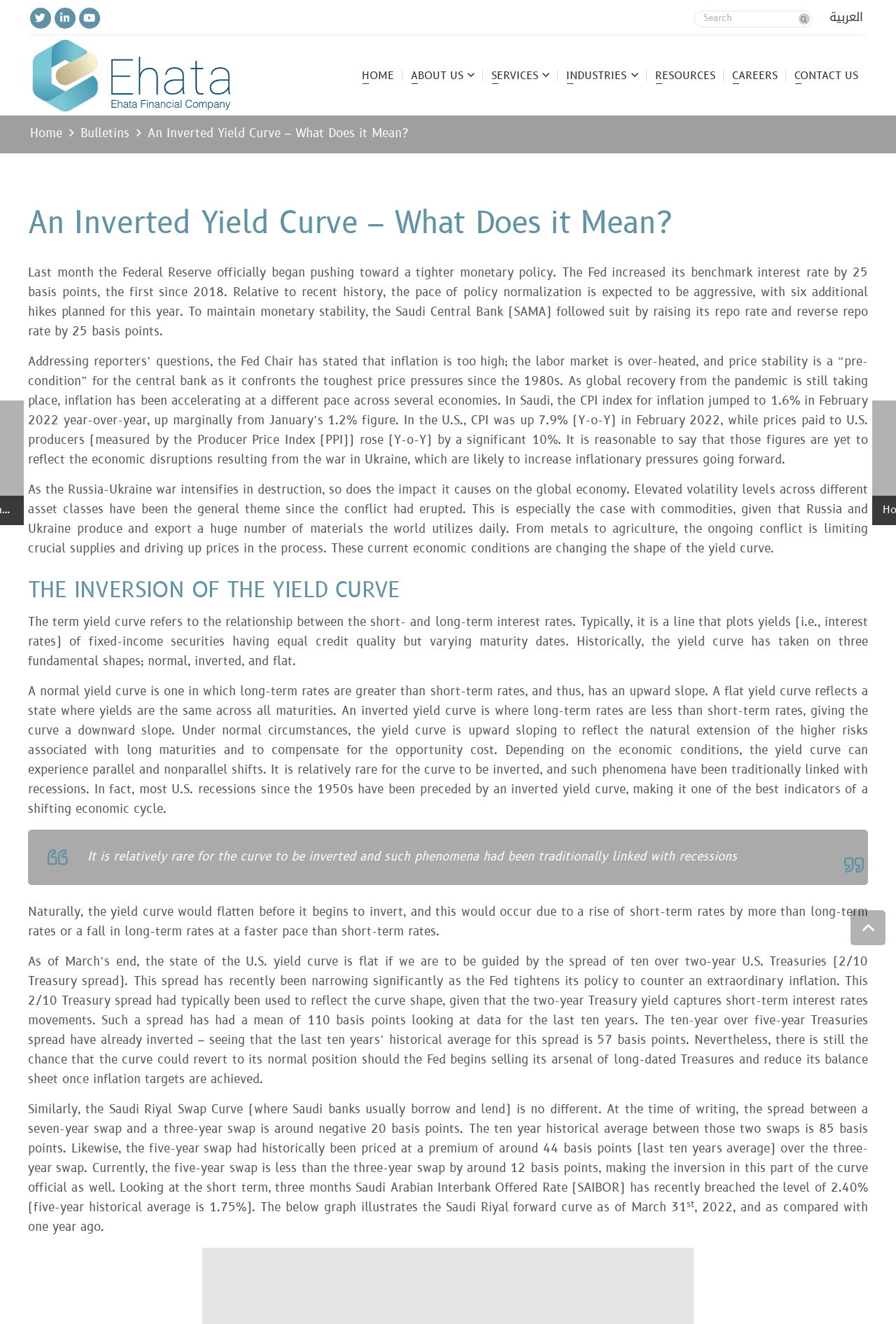Locate the bounding box coordinates of the clickable element to fulfill the following instruction: "Search for a topic". Provide the coordinates as four float numbers between 0 and 1 in the format [left, top, right, bottom].

[0.774, 0.008, 0.907, 0.02]